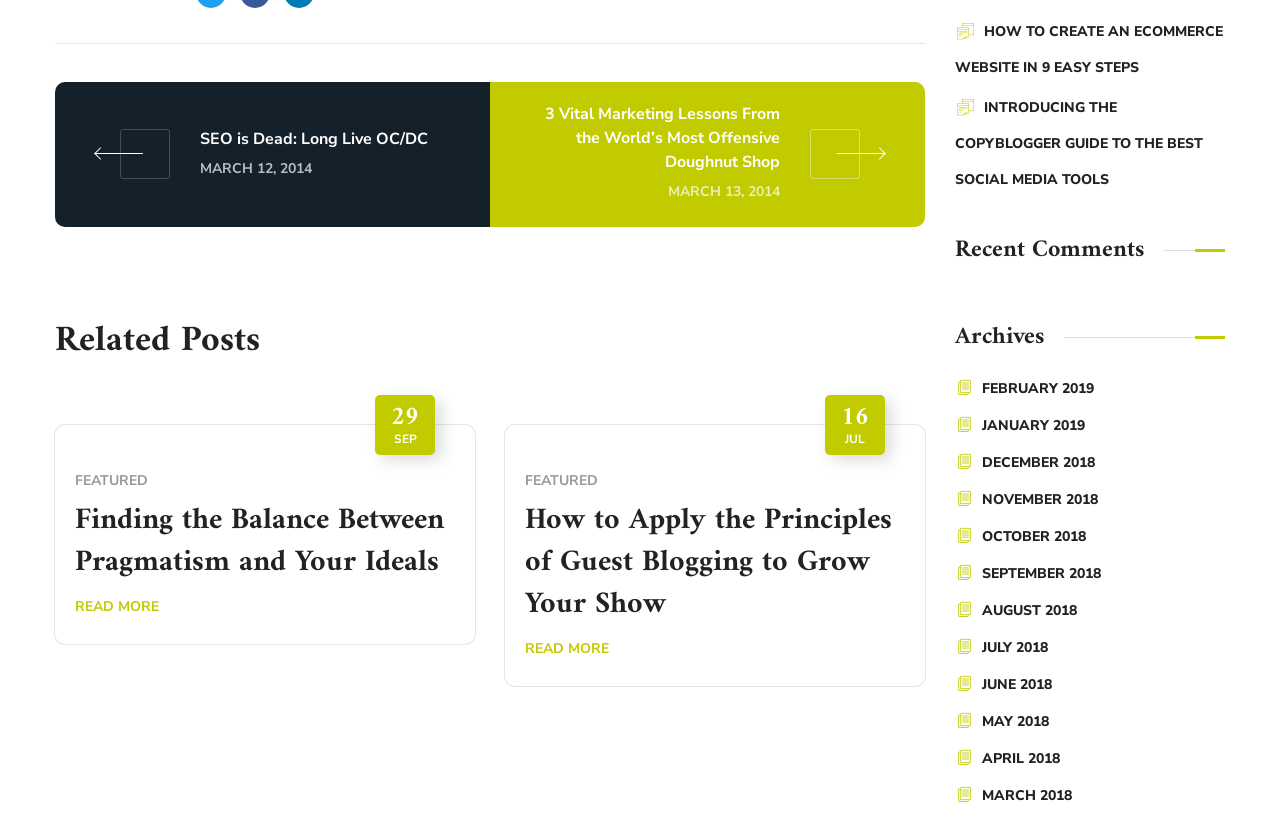Predict the bounding box of the UI element that fits this description: "September 2018".

[0.767, 0.69, 0.86, 0.714]